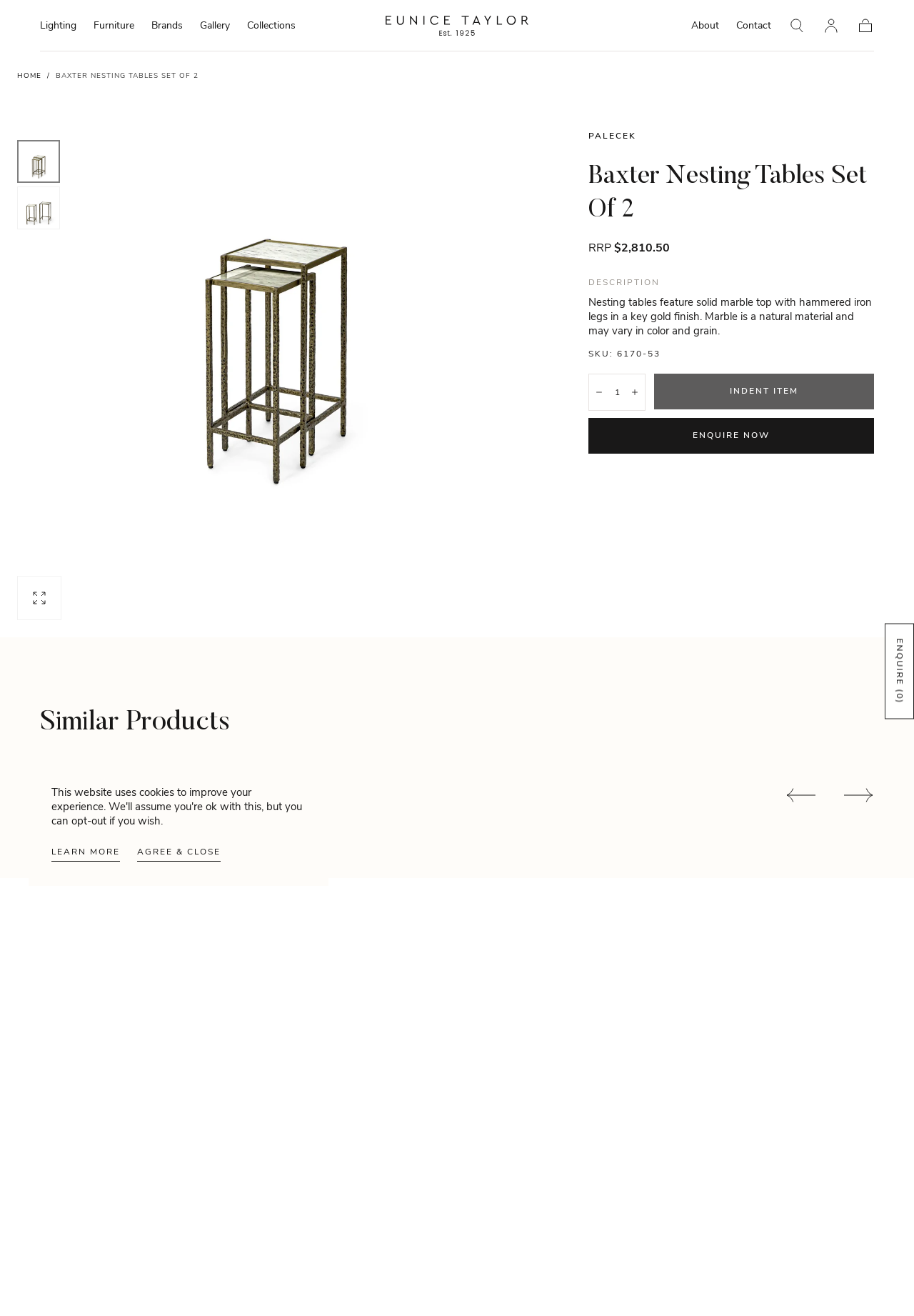Extract the bounding box coordinates for the described element: "Agree & close". The coordinates should be represented as four float numbers between 0 and 1: [left, top, right, bottom].

[0.15, 0.642, 0.241, 0.656]